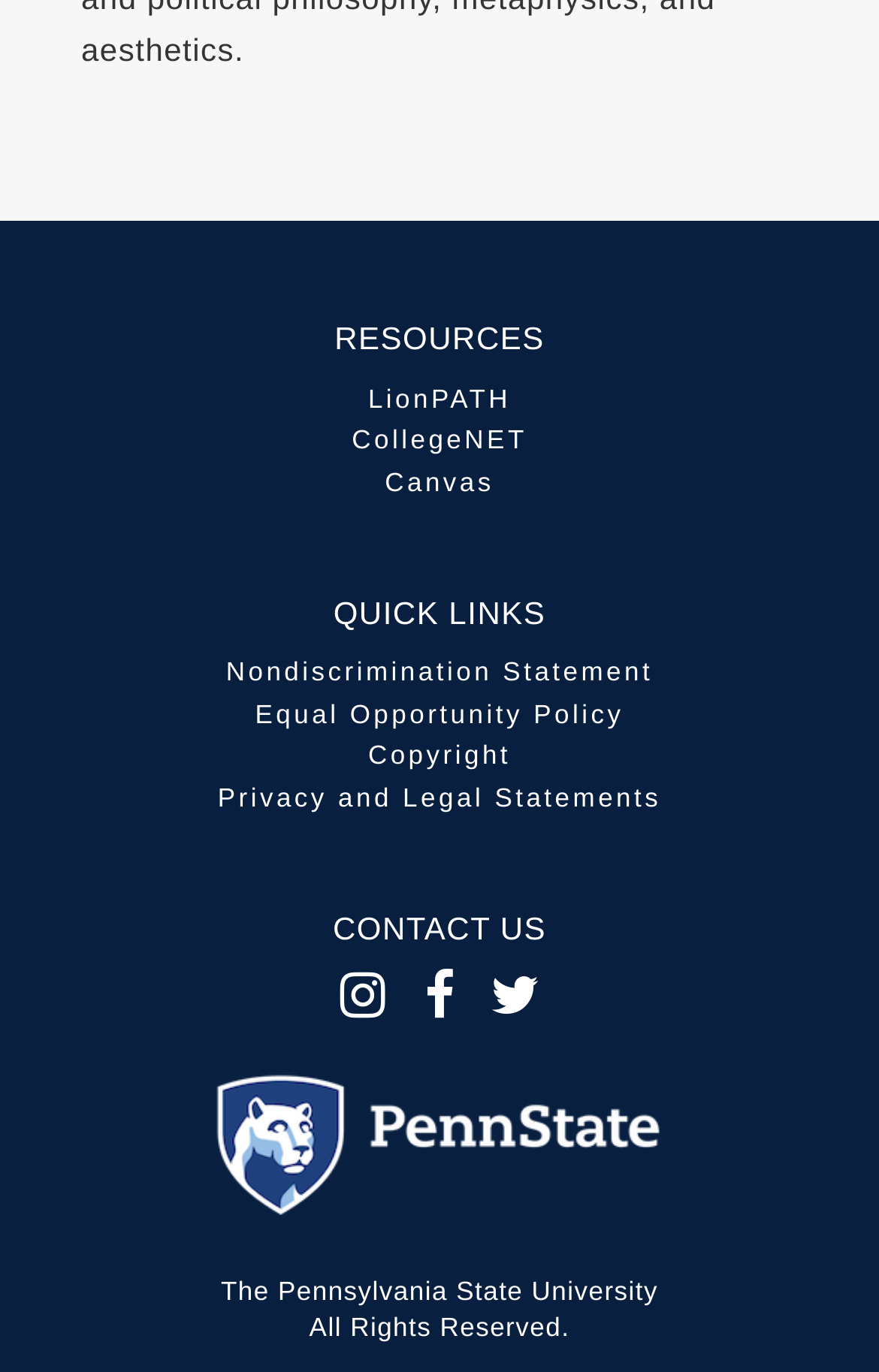What is the logo of the university?
Using the image, answer in one word or phrase.

Penn State logo